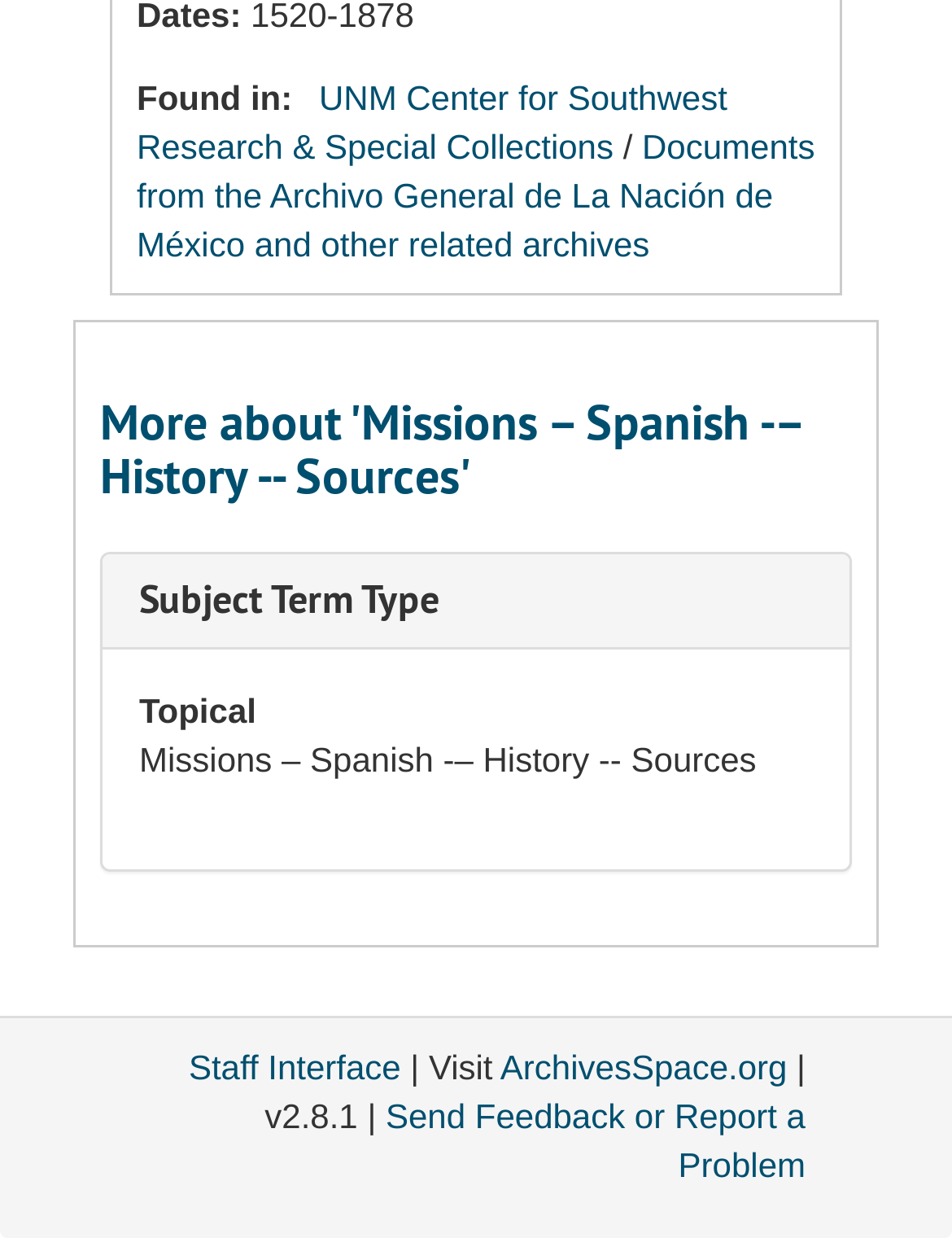Provide a single word or phrase answer to the question: 
What is the subject term type?

Topical